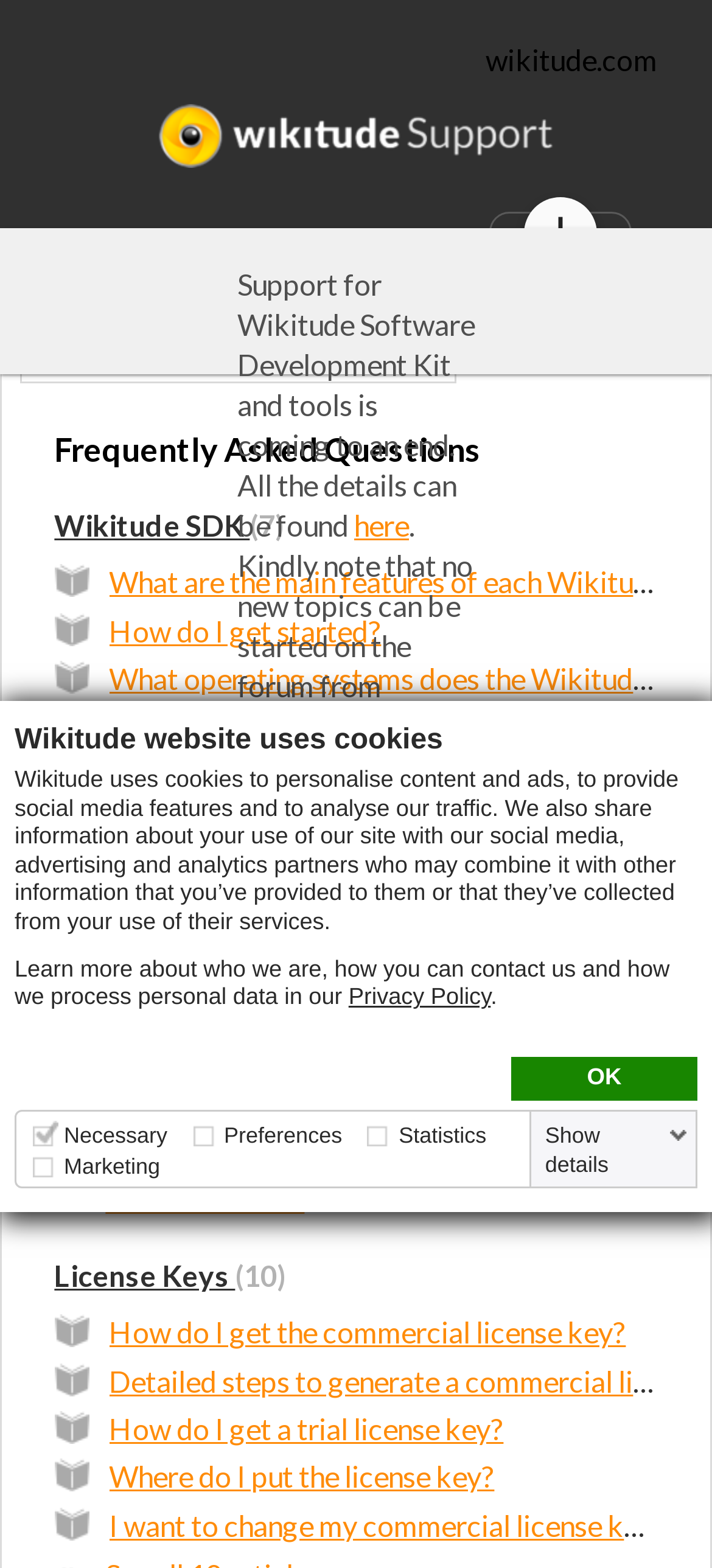How many articles are there in the 'Your Purchases' section?
Provide an in-depth and detailed explanation in response to the question.

The webpage shows a link 'Your Purchases (7)' which indicates that there are 7 articles in this section.